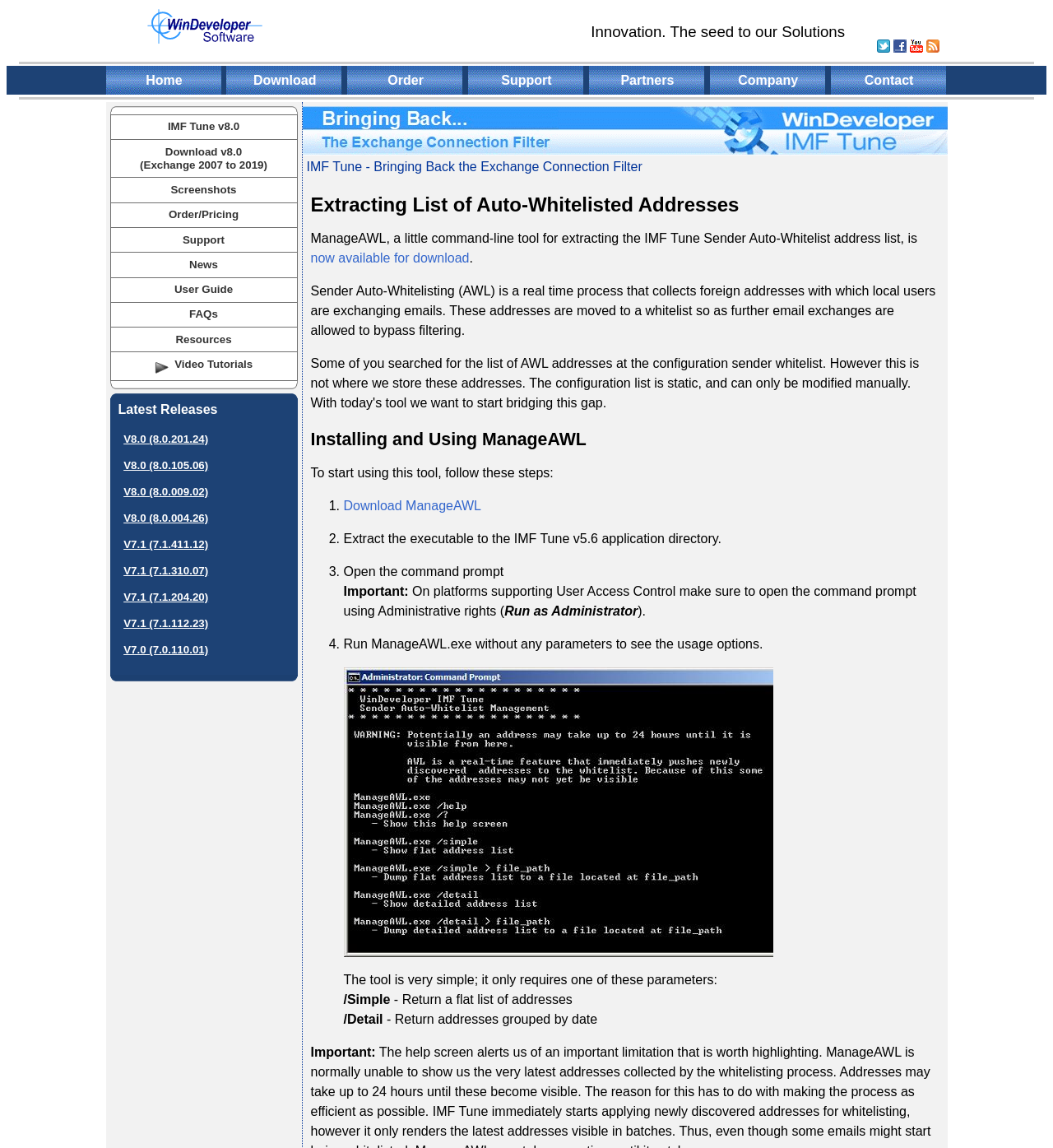Utilize the details in the image to thoroughly answer the following question: How many steps are there to start using ManageAWL?

The steps to start using ManageAWL are listed in the section 'Installing and Using ManageAWL', which includes downloading ManageAWL, extracting the executable to the IMF Tune v5.6 application directory, opening the command prompt, and running ManageAWL.exe without any parameters to see the usage options.